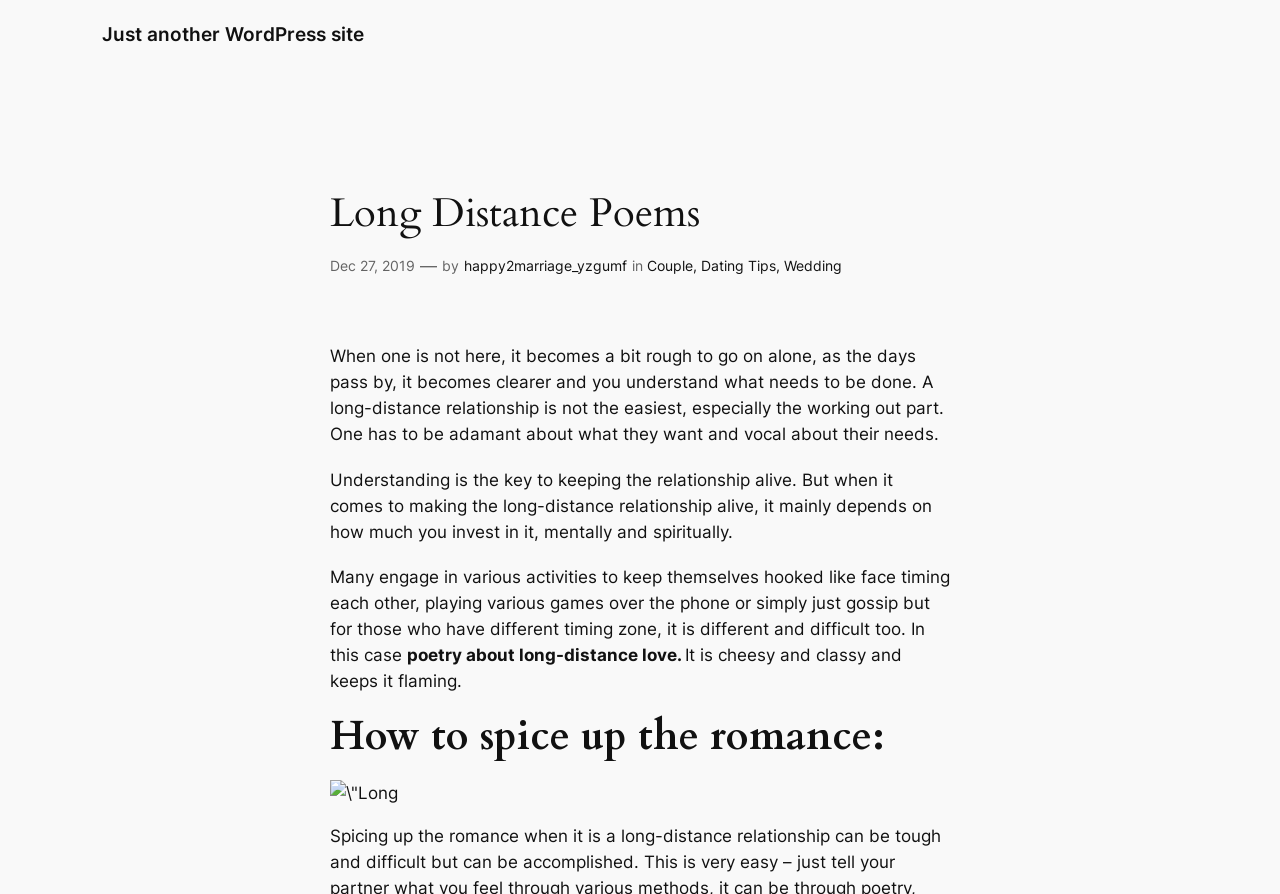Identify the headline of the webpage and generate its text content.

Long Distance Poems